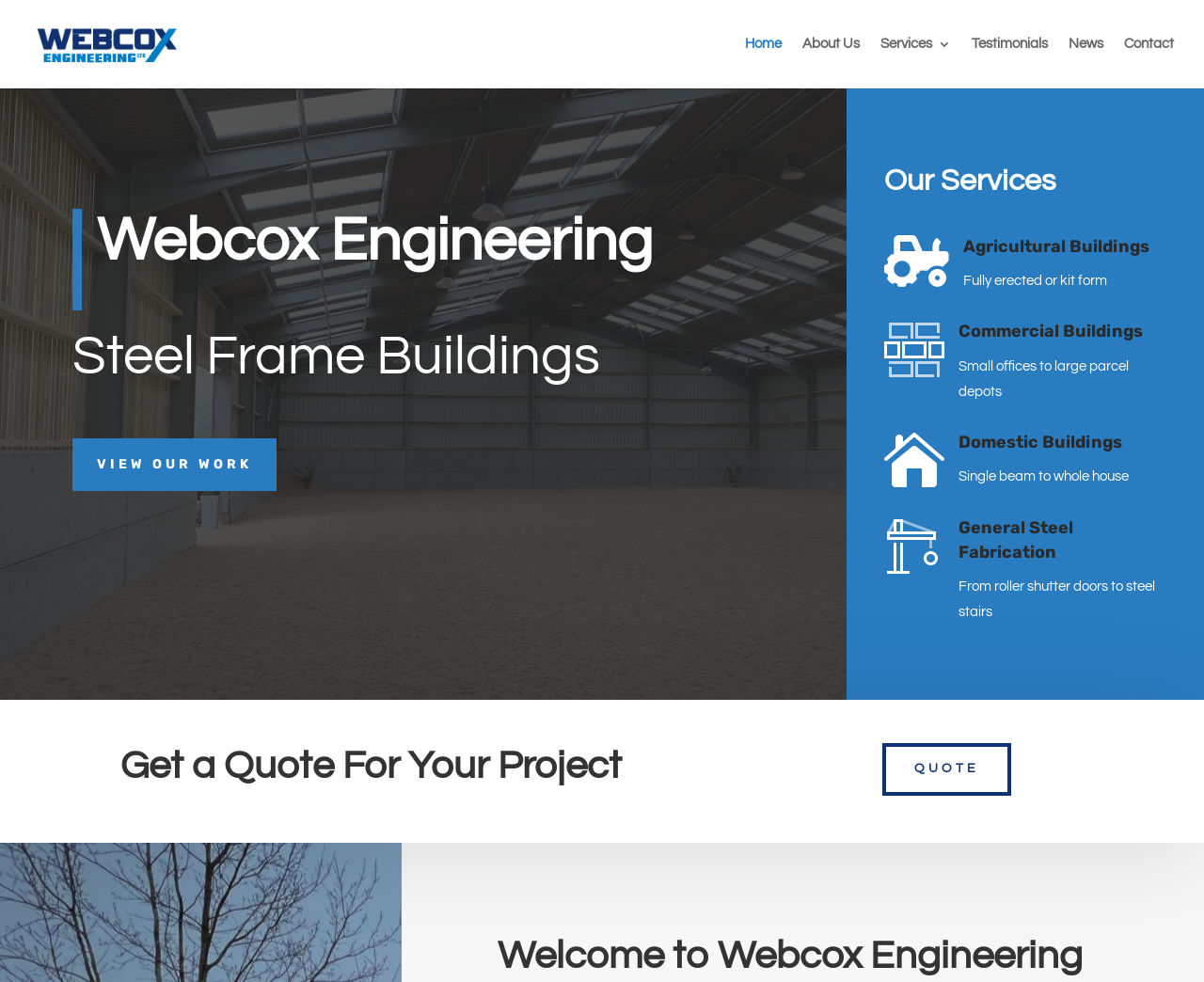Identify the bounding box coordinates for the element that needs to be clicked to fulfill this instruction: "Explore steel frame buildings". Provide the coordinates in the format of four float numbers between 0 and 1: [left, top, right, bottom].

[0.06, 0.447, 0.23, 0.5]